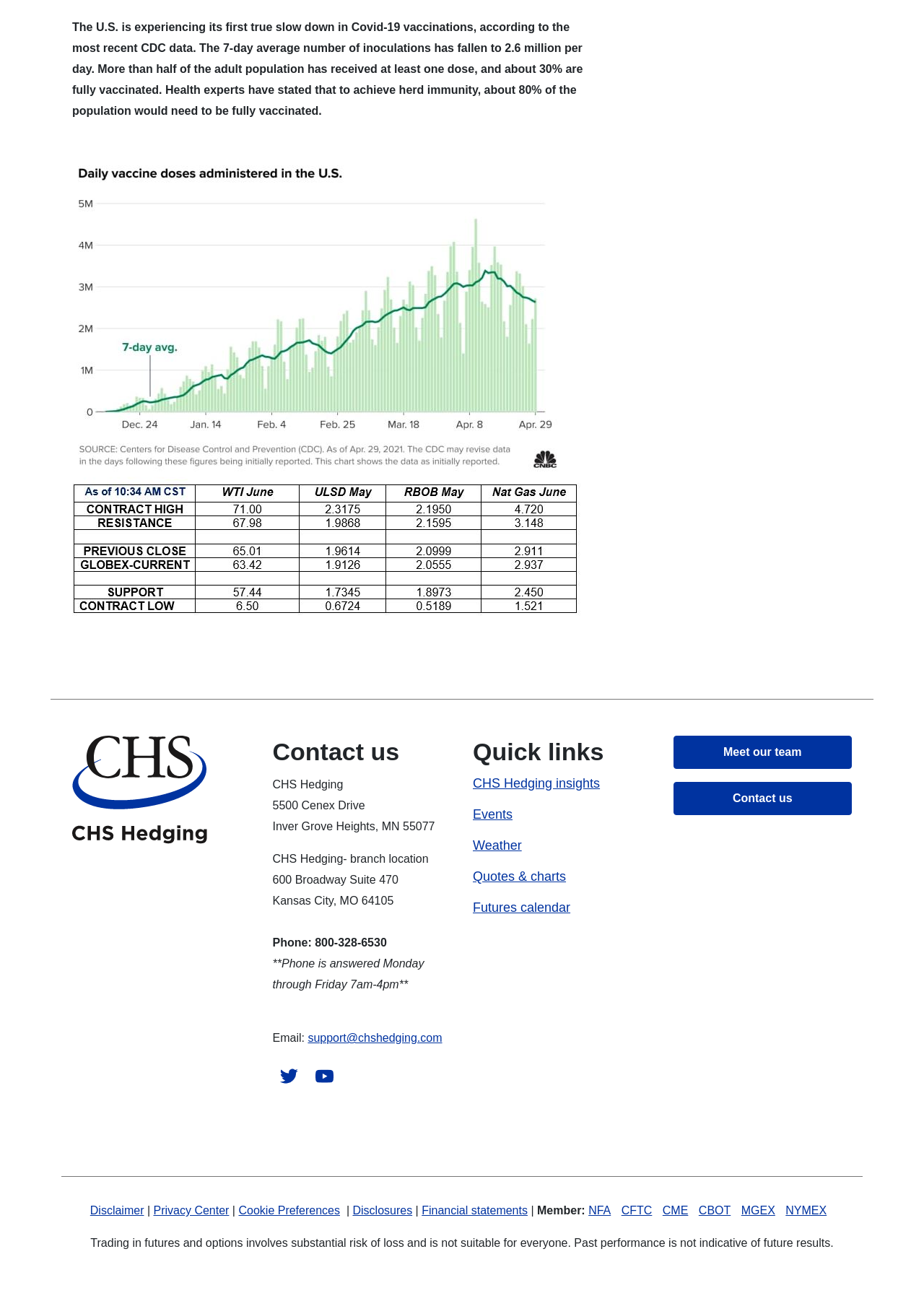Find the bounding box of the element with the following description: "Disclaimer". The coordinates must be four float numbers between 0 and 1, formatted as [left, top, right, bottom].

[0.097, 0.926, 0.156, 0.935]